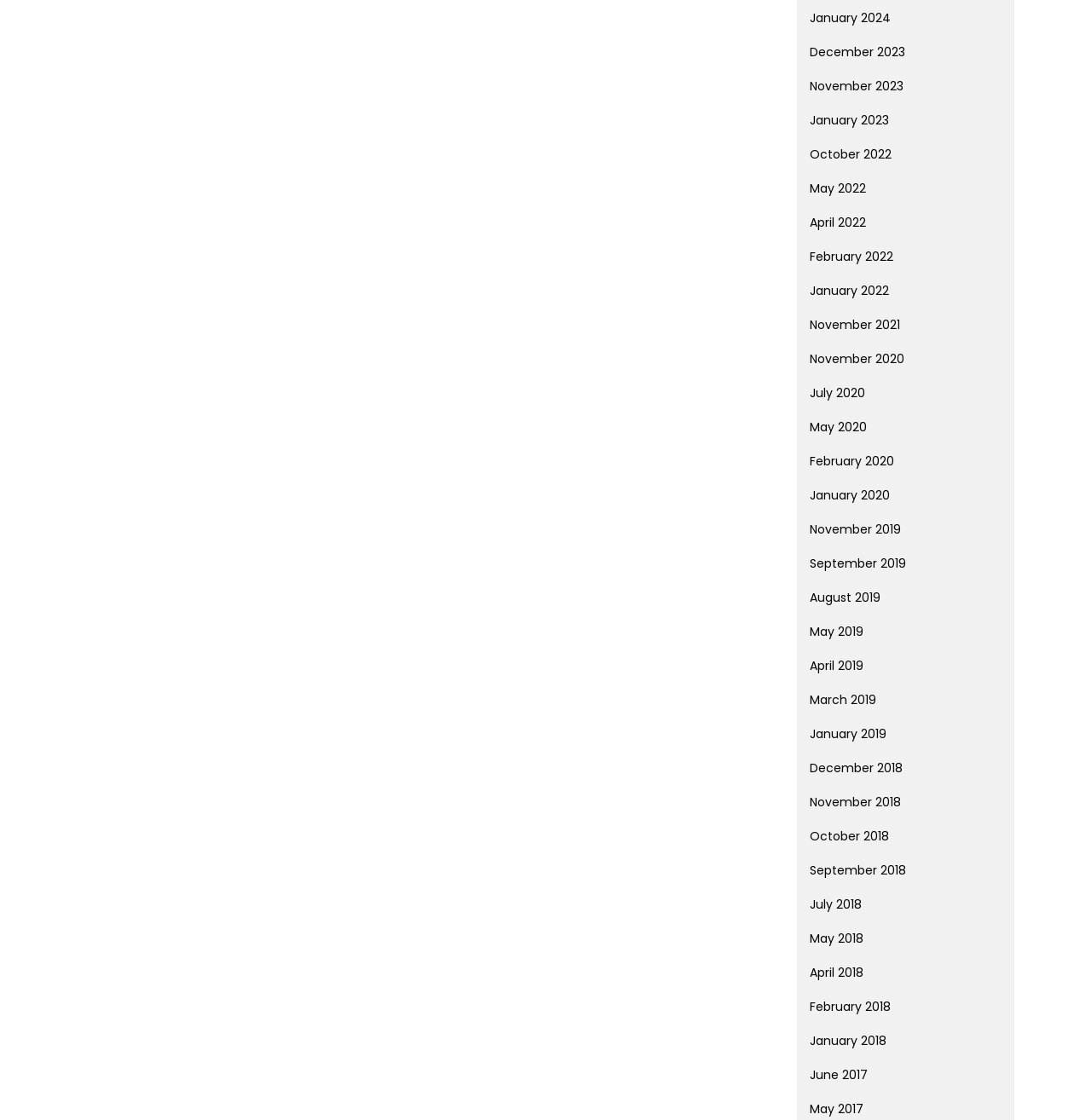Please identify the bounding box coordinates of the area that needs to be clicked to fulfill the following instruction: "Browse November 2023."

[0.742, 0.07, 0.828, 0.085]